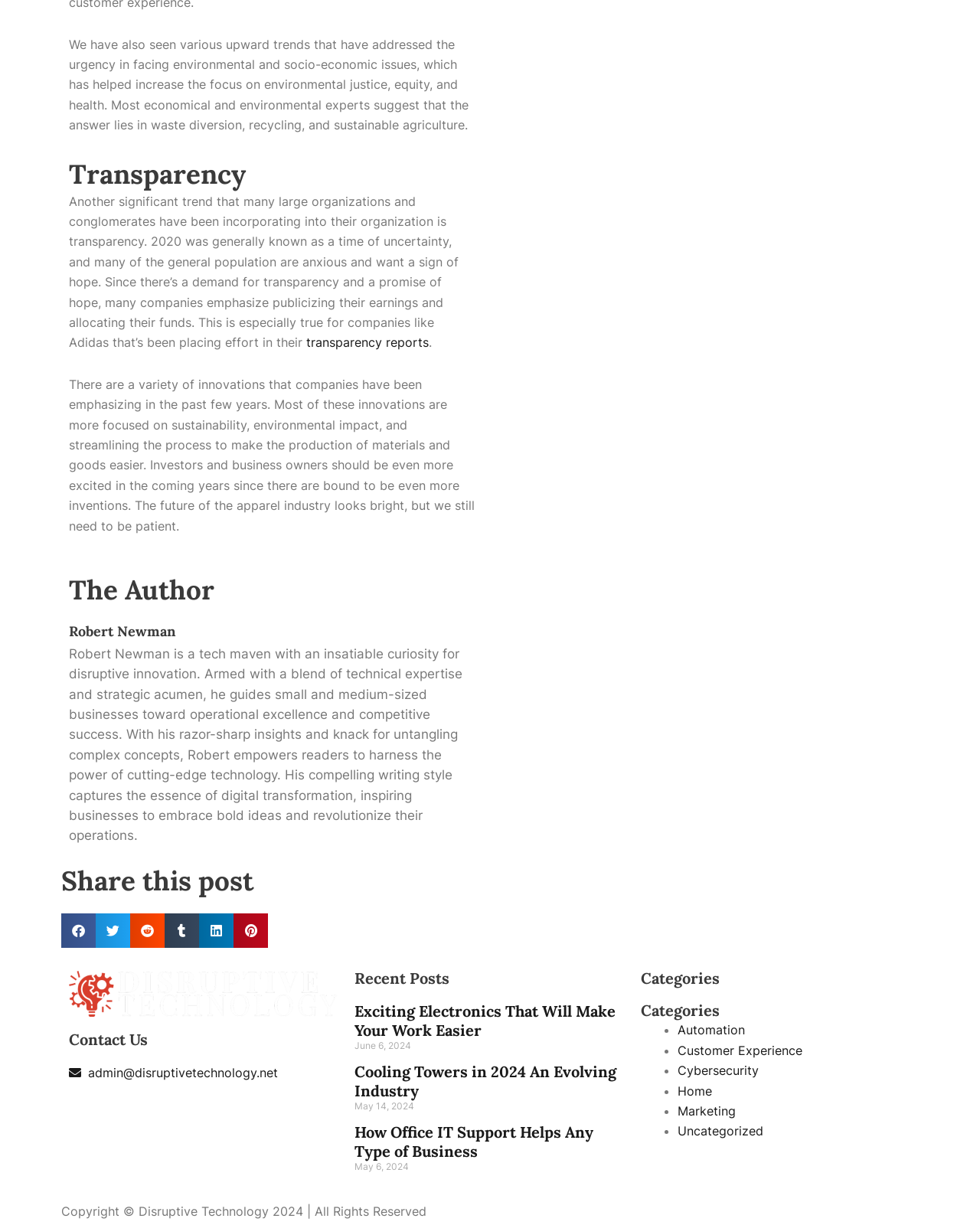Specify the bounding box coordinates (top-left x, top-left y, bottom-right x, bottom-right y) of the UI element in the screenshot that matches this description: admin@disruptivetechnology.net

[0.07, 0.867, 0.346, 0.884]